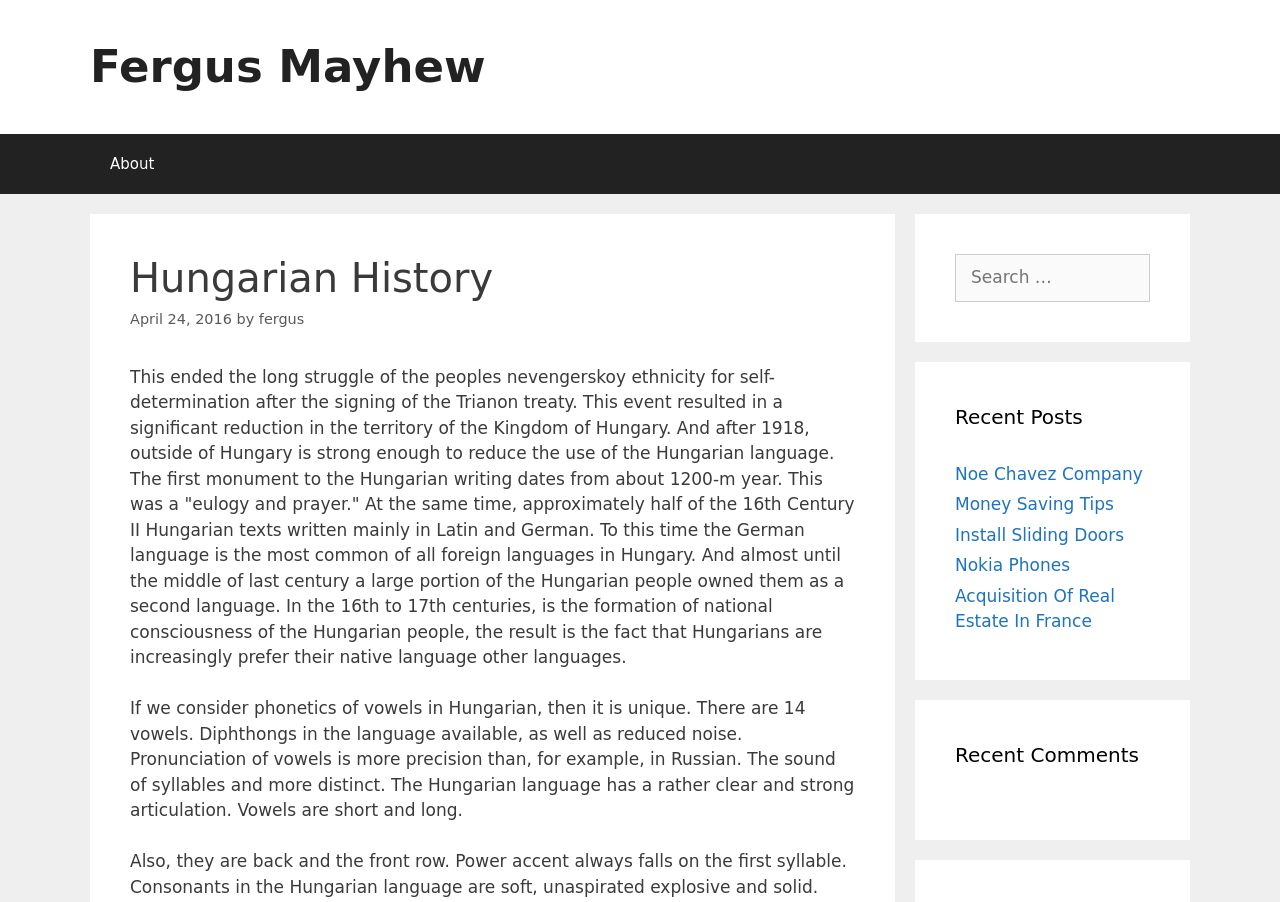Describe all the significant parts and information present on the webpage.

The webpage is about Hungarian History, with a focus on the language and its development. At the top, there is a banner with a link to the site's author, Fergus Mayhew. Below the banner, a navigation menu with a link to the "About" page is located.

The main content of the page is divided into two sections. The first section has a heading "Hungarian History" and provides information about the history of the Hungarian people, including their struggle for self-determination and the significance of the Trianon treaty. The text also mentions the development of the Hungarian language, including its unique phonetics and the importance of the native language to the Hungarian people.

To the right of the main content, there are three complementary sections. The first section contains a search box with a label "Search for:". The second section has a heading "Recent Posts" and lists five links to recent articles, including "Noe Chavez Company", "Money Saving Tips", "Install Sliding Doors", "Nokia Phones", and "Acquisition Of Real Estate In France". The third section has a heading "Recent Comments" but does not contain any specific comments.

Overall, the webpage provides a mix of historical information and language-related content, with additional features such as a search box and links to recent posts.